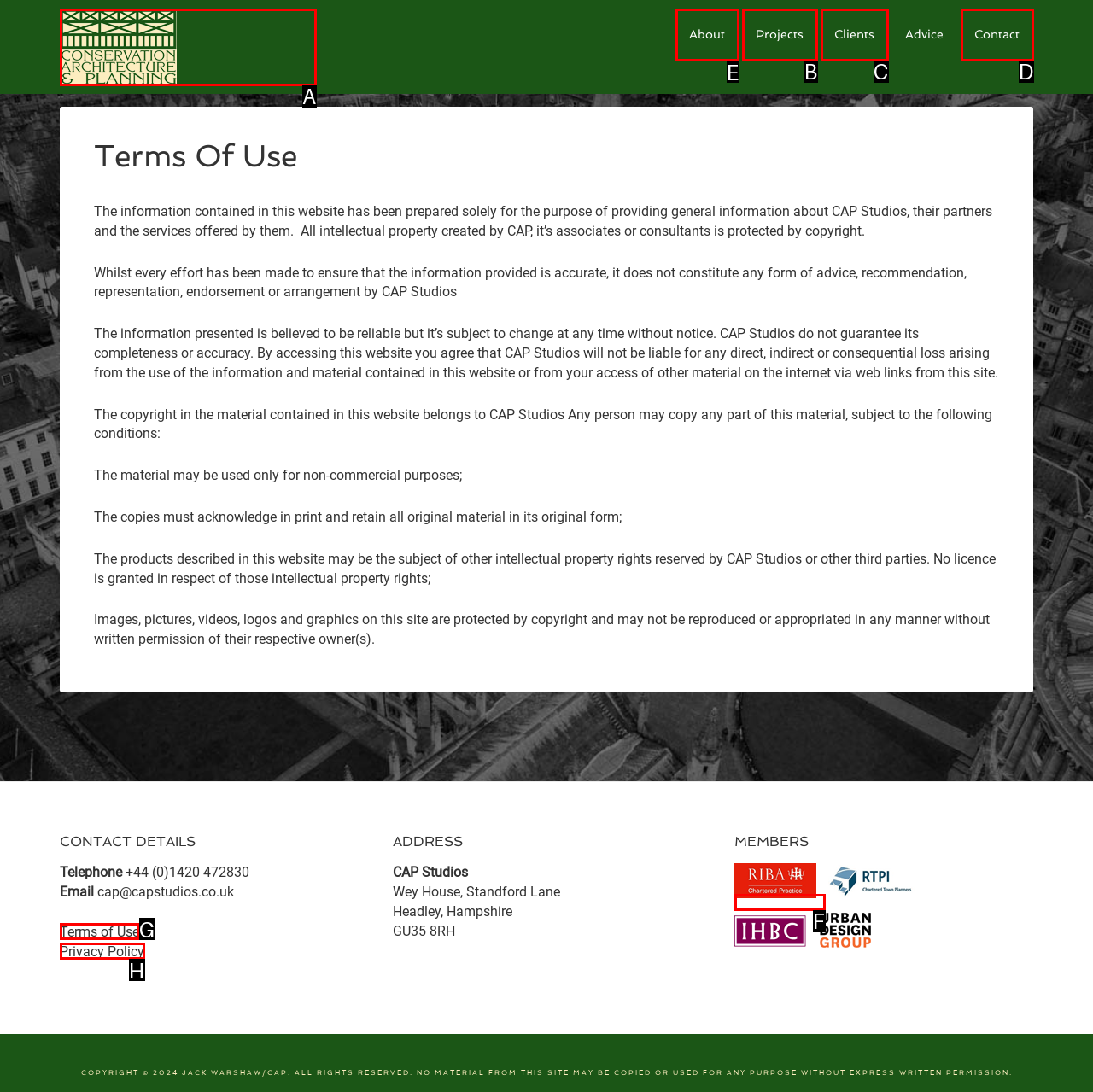To achieve the task: Go to About, which HTML element do you need to click?
Respond with the letter of the correct option from the given choices.

E